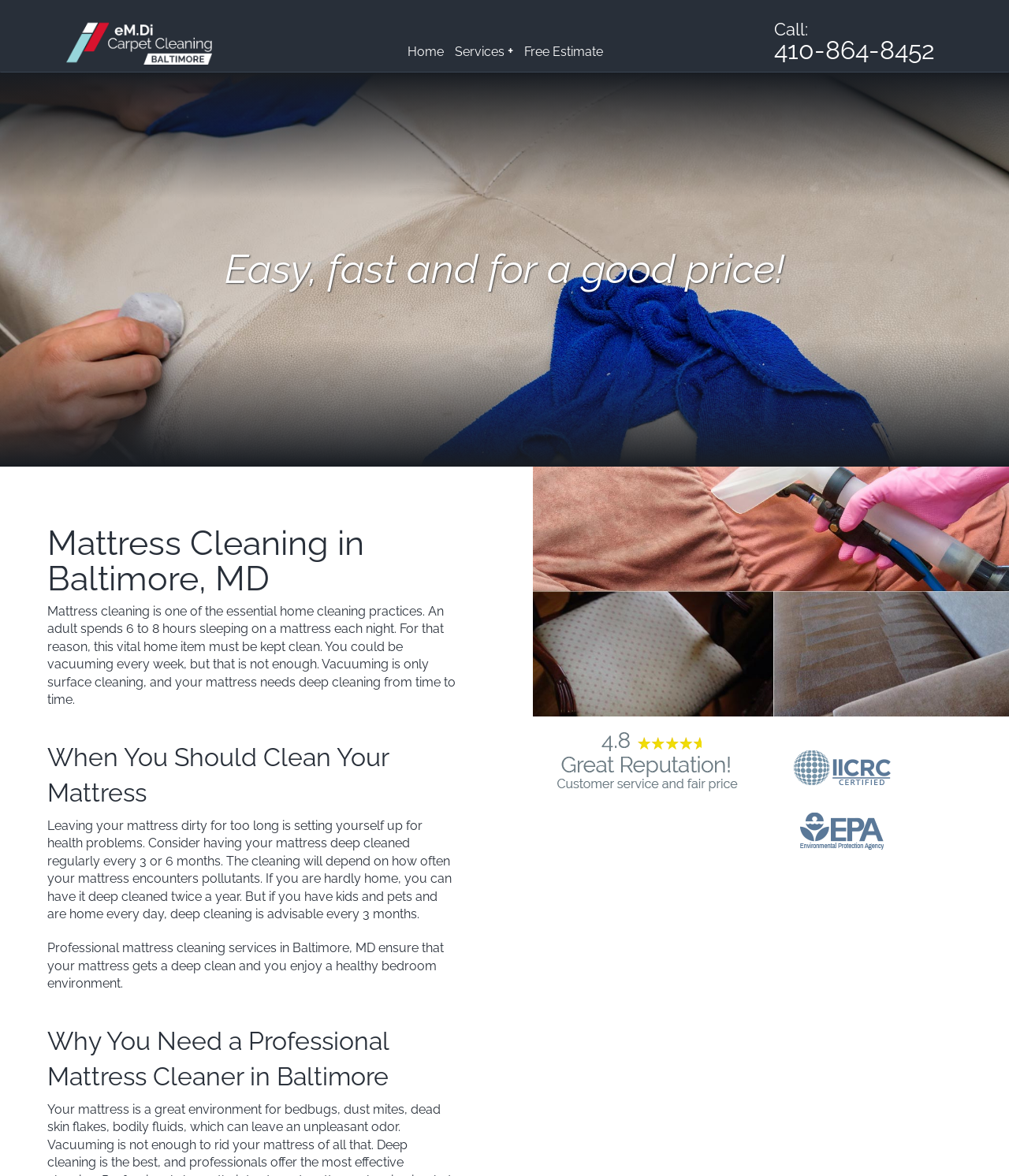Construct a comprehensive caption that outlines the webpage's structure and content.

The webpage is about eM.Di Carpet Cleaning Baltimore, a company that offers mattress cleaning services. At the top left, there is a link to the company's website, accompanied by a small image of the website's logo. The main navigation menu is located at the top center, with links to "Home", "Services", and "Free Estimate".

On the right side of the top section, there is a call-to-action with a phone number, encouraging visitors to call for a free estimate. Below this, there is a brief testimonial or slogan, "Easy, fast and for a good price!".

The main content of the webpage is divided into sections, each with a heading. The first section, "Mattress Cleaning in Baltimore, MD", introduces the importance of mattress cleaning and explains why it is essential for a healthy bedroom environment. The text is accompanied by a brief paragraph explaining the benefits of deep cleaning a mattress.

The next section, "When You Should Clean Your Mattress", provides guidance on how often a mattress should be deep cleaned, depending on factors such as the presence of kids and pets. This section is followed by a paragraph emphasizing the importance of professional mattress cleaning services in Baltimore, MD.

At the bottom of the page, there are three images, each representing a certification or review, including 5-star reviews, IICRC certification, and EPA certification. These images are positioned at the bottom center and right of the page.